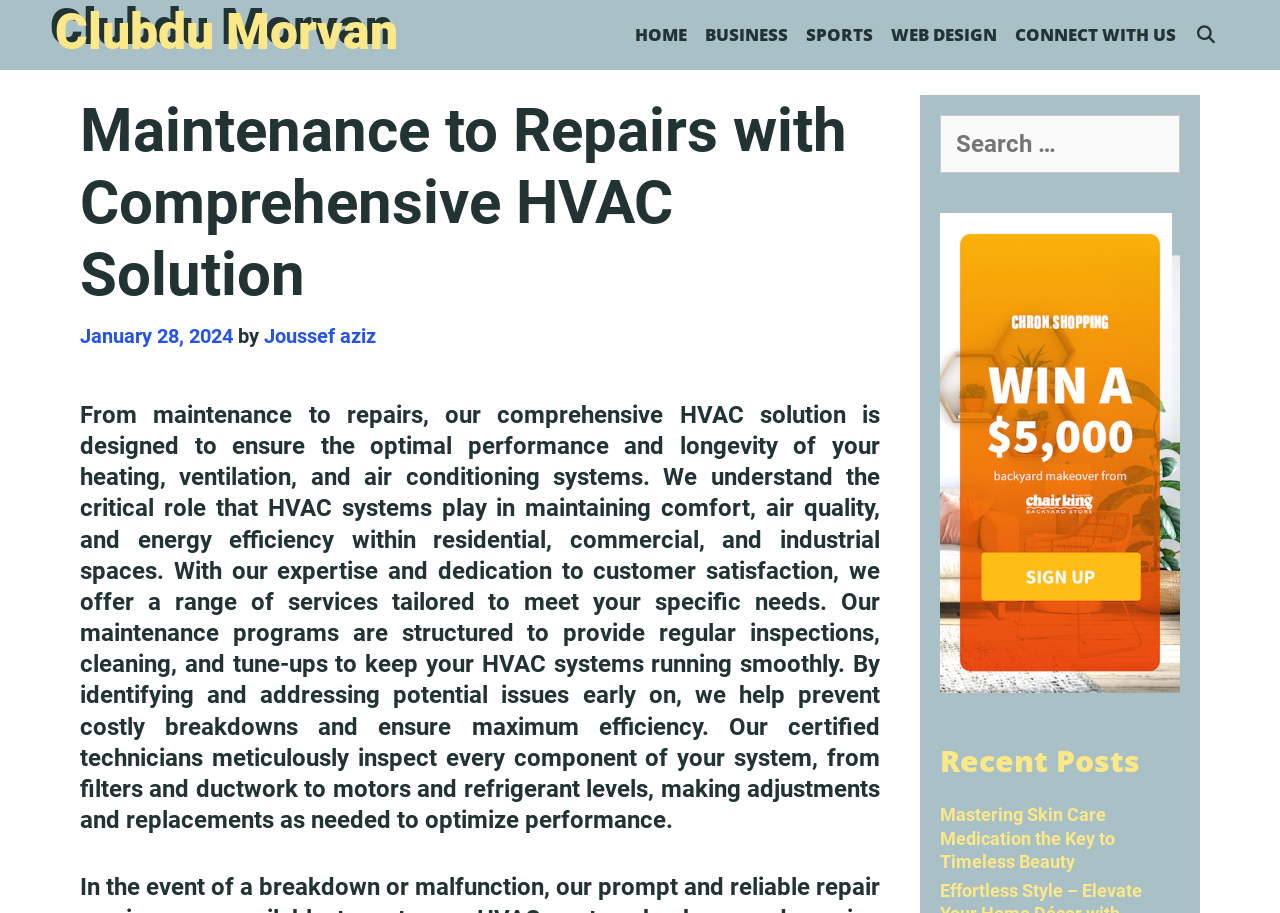Identify the bounding box coordinates for the UI element described by the following text: "Joussef aziz". Provide the coordinates as four float numbers between 0 and 1, in the format [left, top, right, bottom].

[0.206, 0.355, 0.294, 0.381]